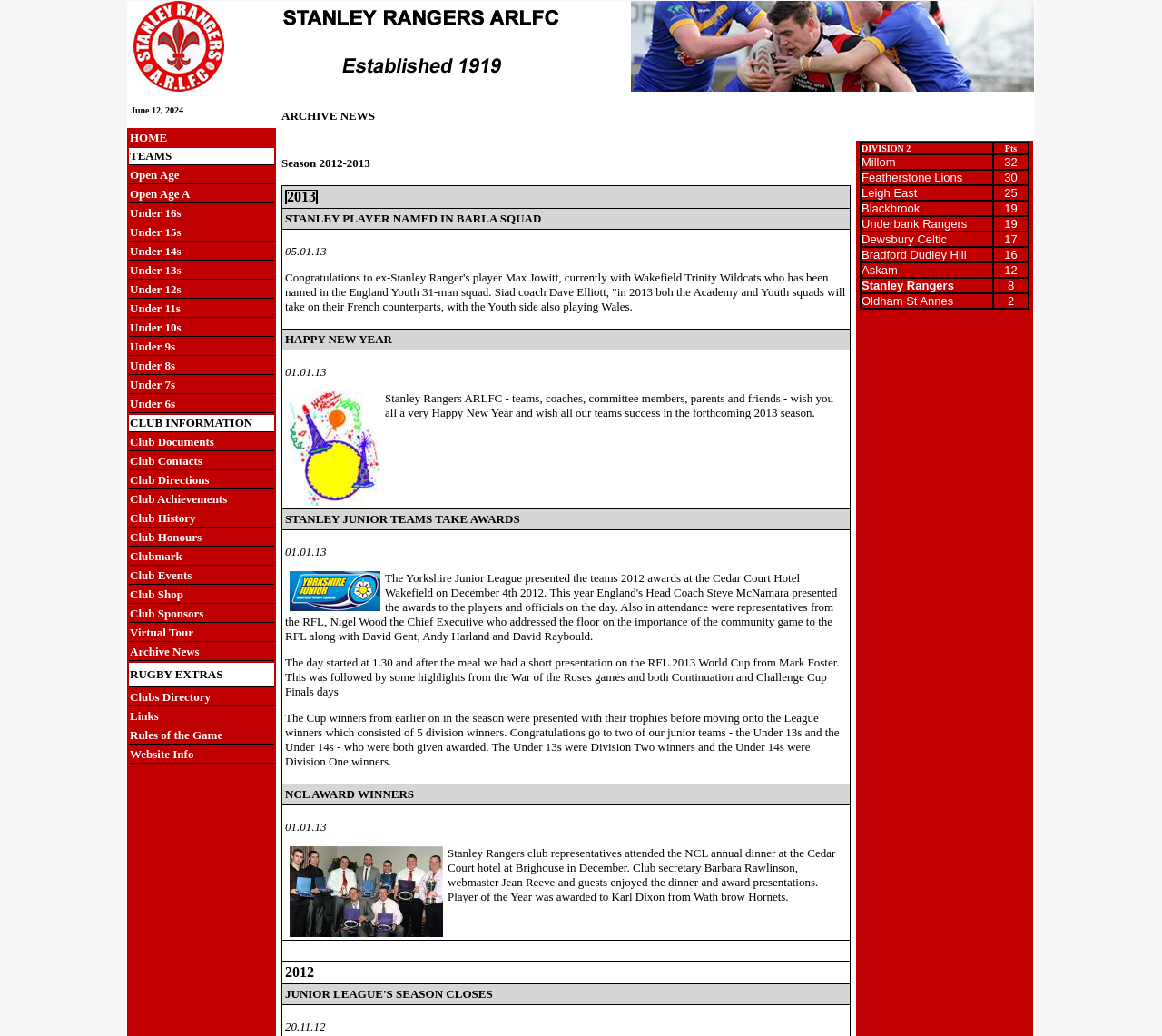How many links are there in the table?
Please give a detailed and elaborate answer to the question.

The number of links in the table can be found by counting the number of links listed in the table on the webpage, which includes links to teams, club information, and other categories, totaling 14 links.